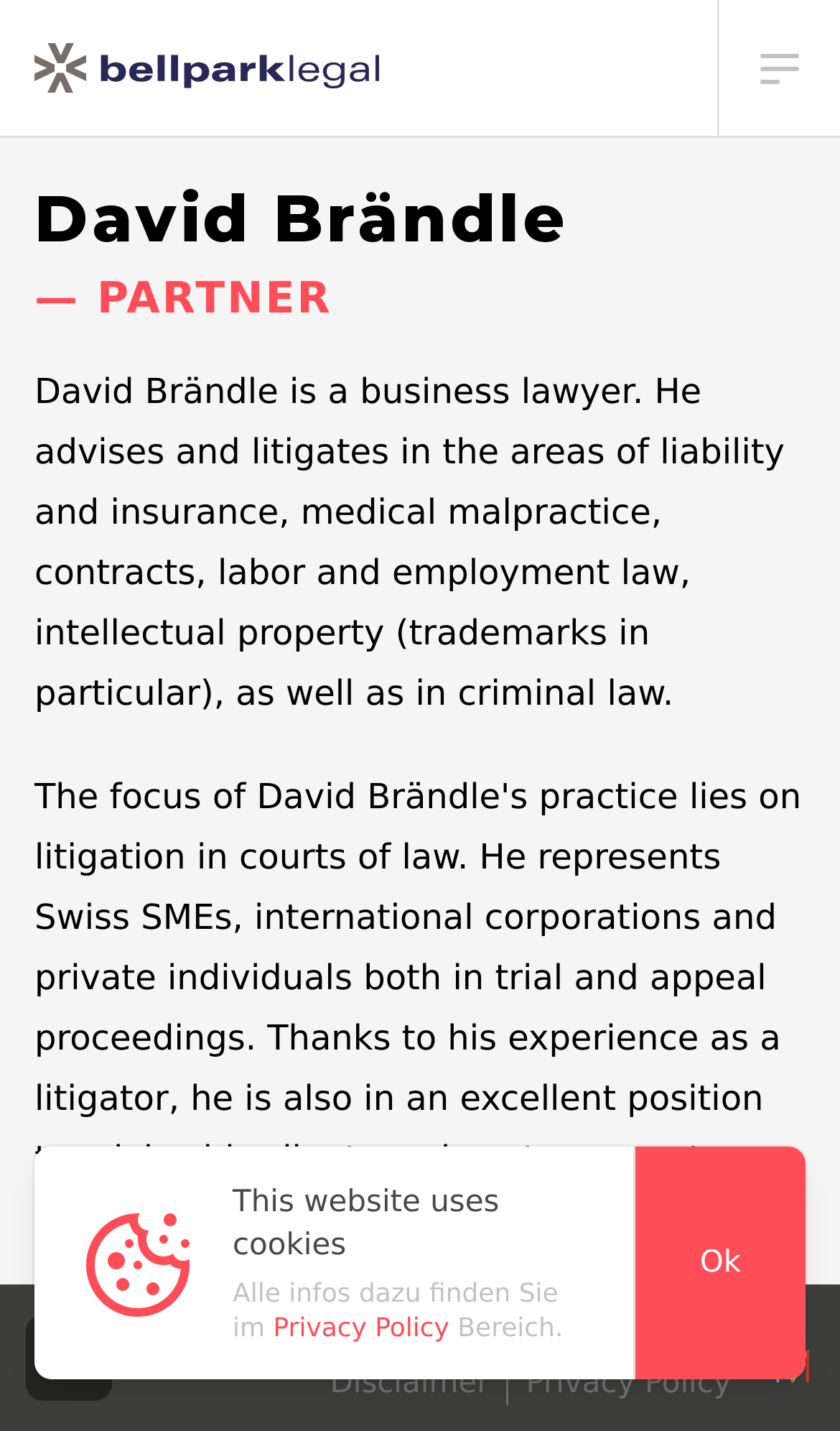Determine the bounding box for the UI element that matches this description: "Archive by category "Bickett32889"".

None